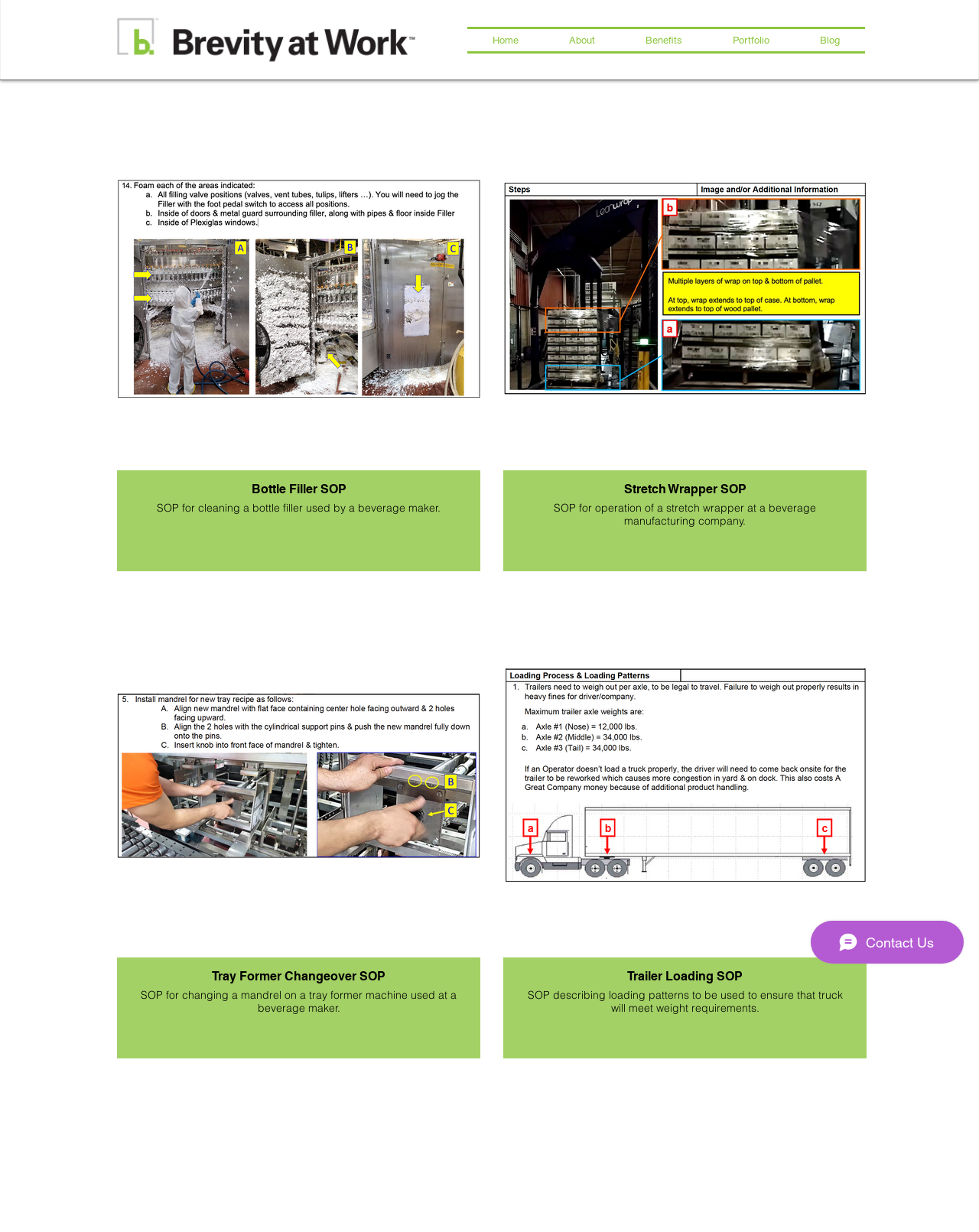Explain the features and main sections of the webpage comprehensively.

The webpage is titled "SOPs_Work_Instructions | Brevity_at_Work" and features a prominent image of the BrevityAtWork logo at the top left corner, taking up about a third of the screen width. 

Below the logo, there is a navigation menu labeled "Site" that spans about half of the screen width, containing five links: "Home", "About", "Benefits", "Portfolio", and "Blog". The "Blog" link is followed by four sub-links, each describing a specific Standard Operating Procedure (SOP) for tasks such as cleaning a bottle filler, operating a stretch wrapper, changing a mandrel on a tray former machine, and loading a trailer.

At the bottom right corner of the screen, there is a Wix Chat iframe, which likely provides a chat functionality for users to interact with the website.

Overall, the webpage appears to be a resource for accessing various SOPs, with a clear navigation menu and a prominent logo at the top.